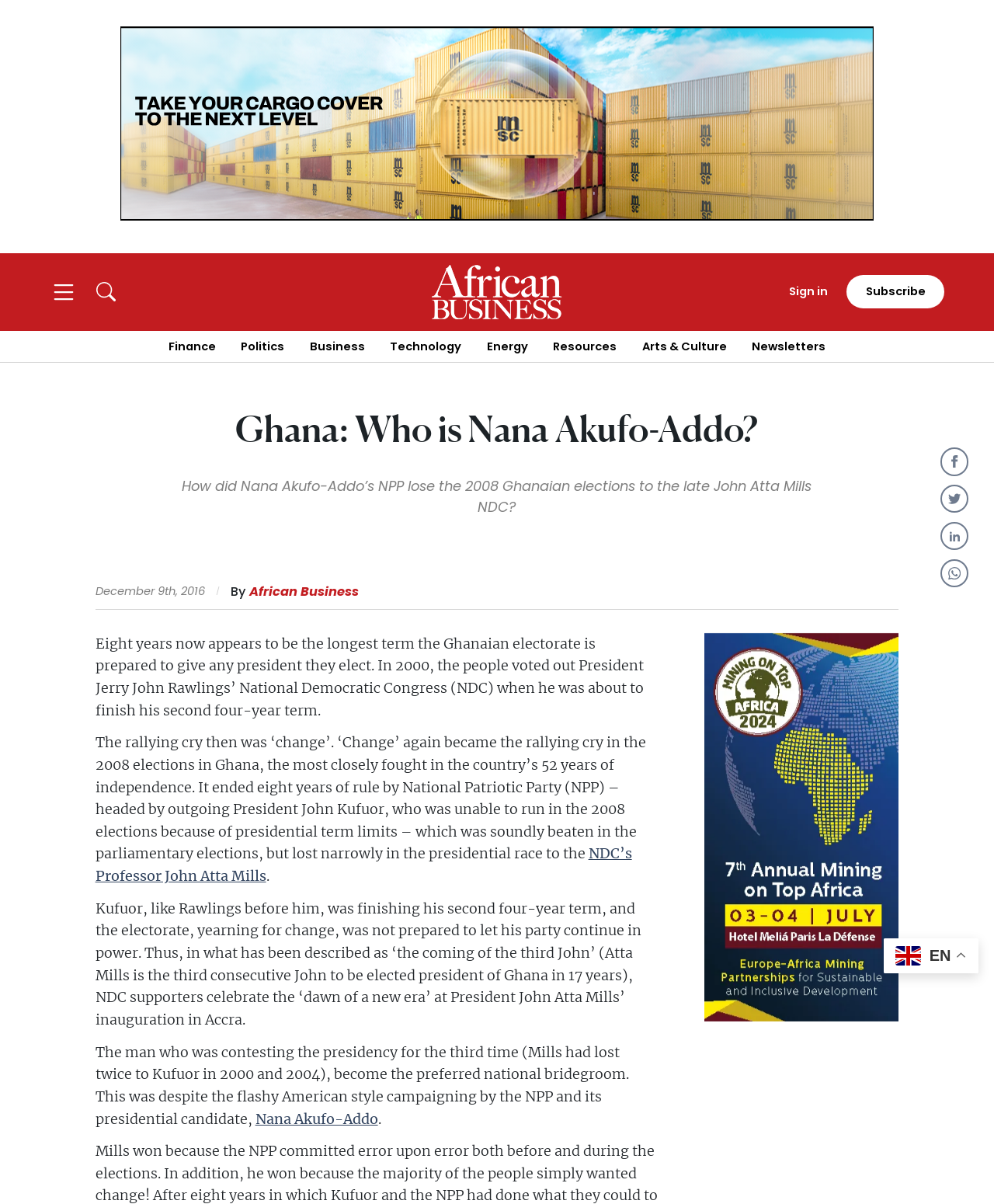Provide an in-depth caption for the contents of the webpage.

The webpage is about an article titled "Ghana: Who is Nana Akufo-Addo?" with a focus on the 2008 Ghanaian elections. At the top, there is a horizontal navigation bar with multiple links to various sections, including "Home", "Sectors", "Finance", "Politics", and more. Below this bar, there is a prominent advertisement iframe.

On the left side, there is a vertical column with links to "Subscribe for full access", "Sign in", and "Subscribe". Above this column, there is an image of the African Business logo. 

In the main content area, there is a heading "Sign in" followed by a form to sign in to an account, with fields for email address, password, and a checkbox to remember the user. Below this form, there is a link to "Forgot Password?" and a button to sign in with Google.

Adjacent to the sign-in form, there is a section to create a new account, with fields for first name, last name, email address, and password. Below this section, there is a button to create an account and a link to sign in with Google.

The main article content starts with a heading "Ghana: Who is Nana Akufo-Addo?" followed by a subheading "How did Nana Akufo-Addo’s NPP lose the 2008 Ghanaian elections to the late John Atta Mills NDC?" The article is dated December 9th, 2016, and attributed to African Business. The article text is divided into paragraphs, with the first paragraph starting with "Eight years now appears to be the longest term the Ghanaian electorate is prepared to give any president they elect."

There are several images scattered throughout the page, including a small image above the sign-in form, an image of the African Business logo, and several social media icons at the bottom of the page.